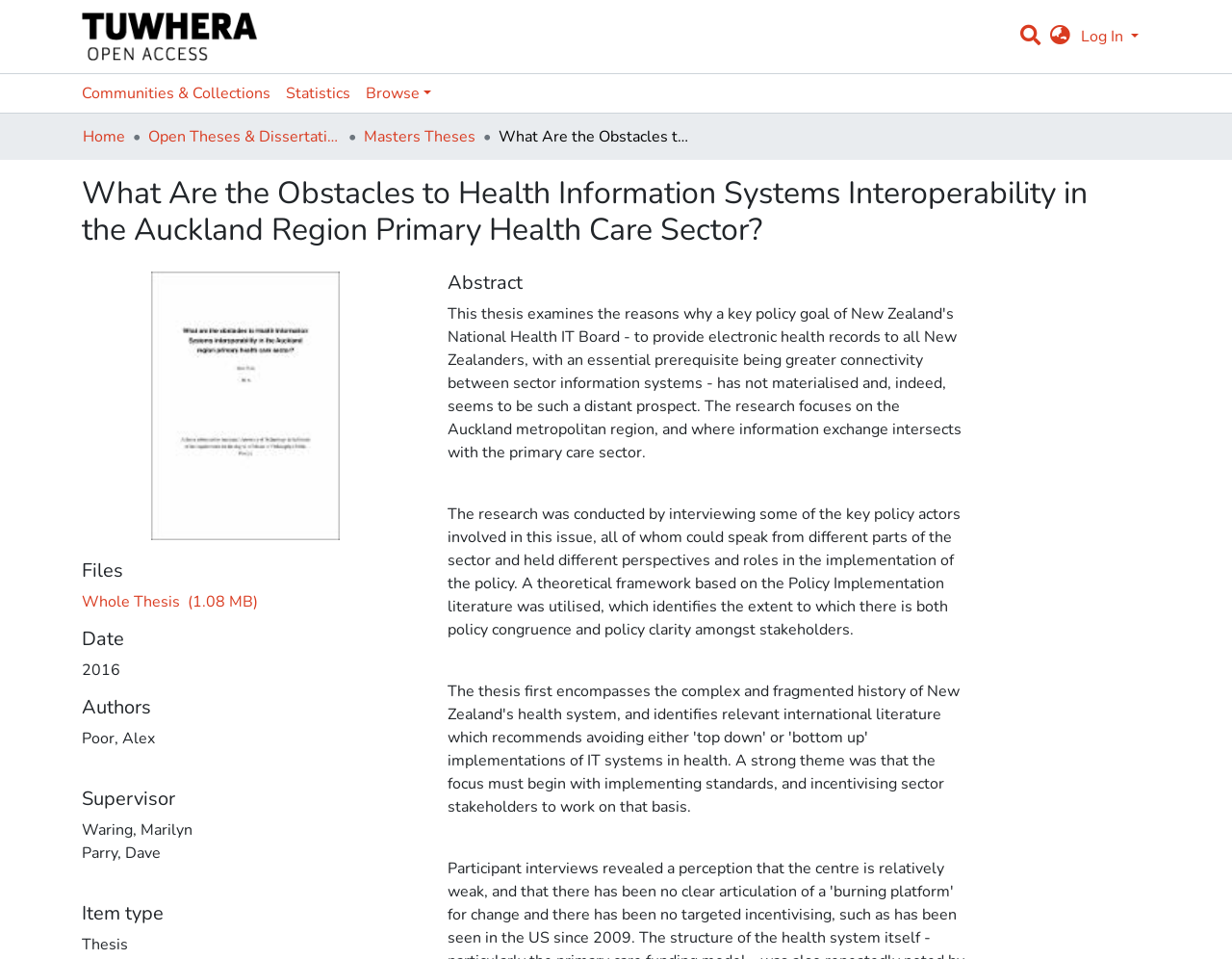Please specify the bounding box coordinates of the region to click in order to perform the following instruction: "Log in to the repository".

[0.874, 0.027, 0.927, 0.049]